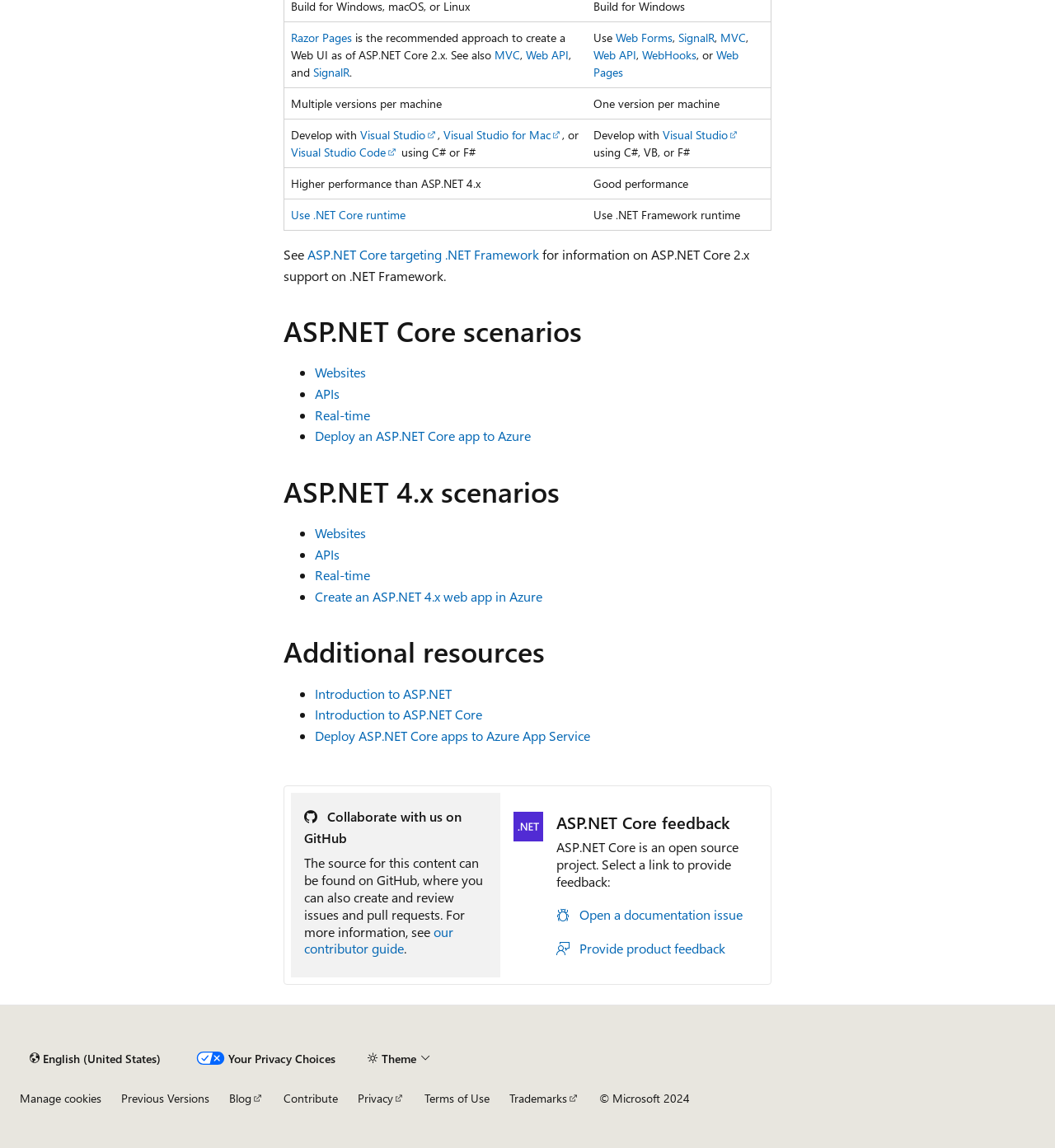What is the recommended approach to create a Web UI?
Please provide a comprehensive and detailed answer to the question.

According to the webpage, the recommended approach to create a Web UI as of ASP.NET Core 2.x is Razor Pages, which is mentioned in the first gridcell